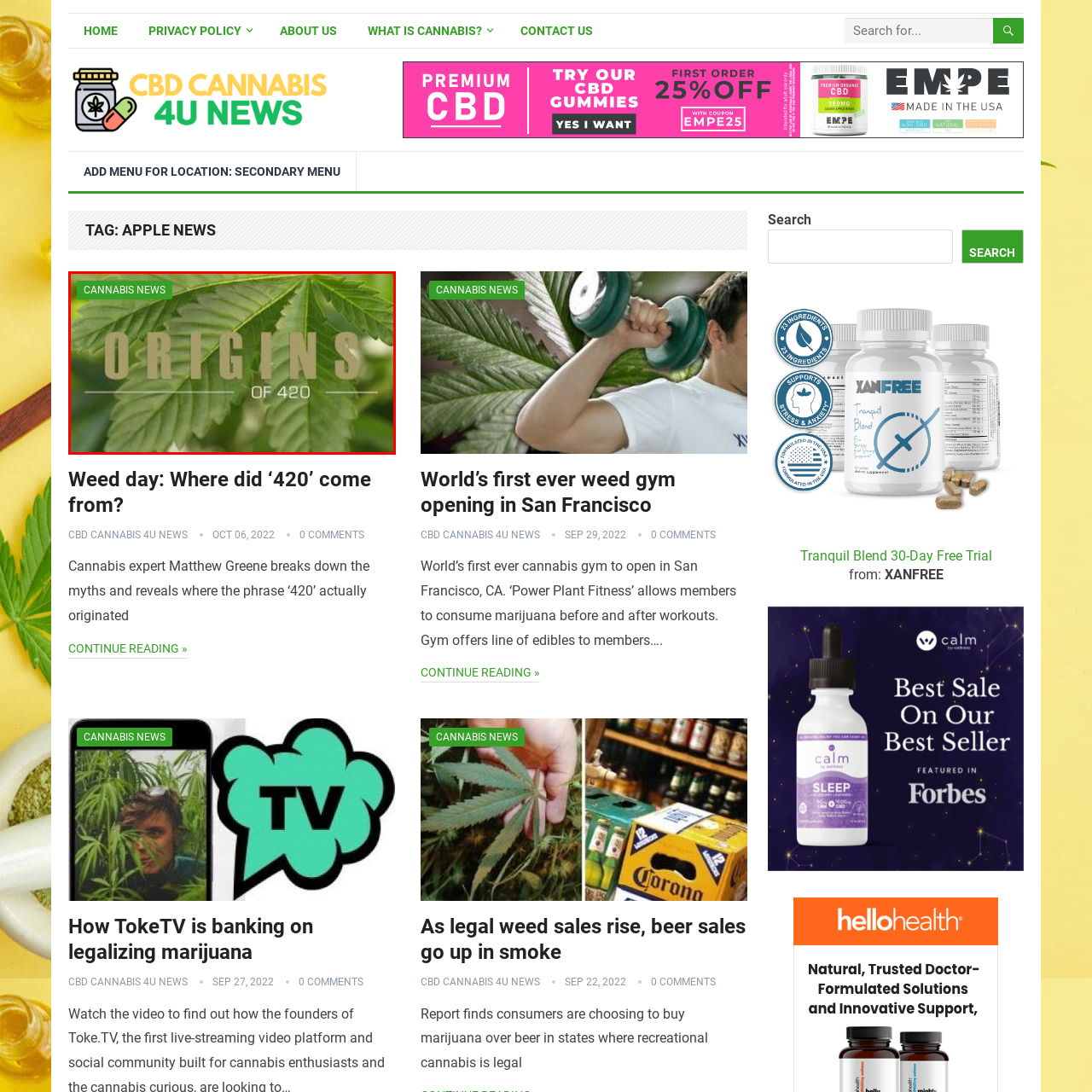What is the topic of the article indicated by the green banner?
Direct your attention to the image enclosed by the red bounding box and provide a detailed answer to the question.

The green banner at the top of the image reads 'CANNABIS NEWS', indicating the context of the content related to cannabis and its cultural impact, specifically referencing the term '420'.